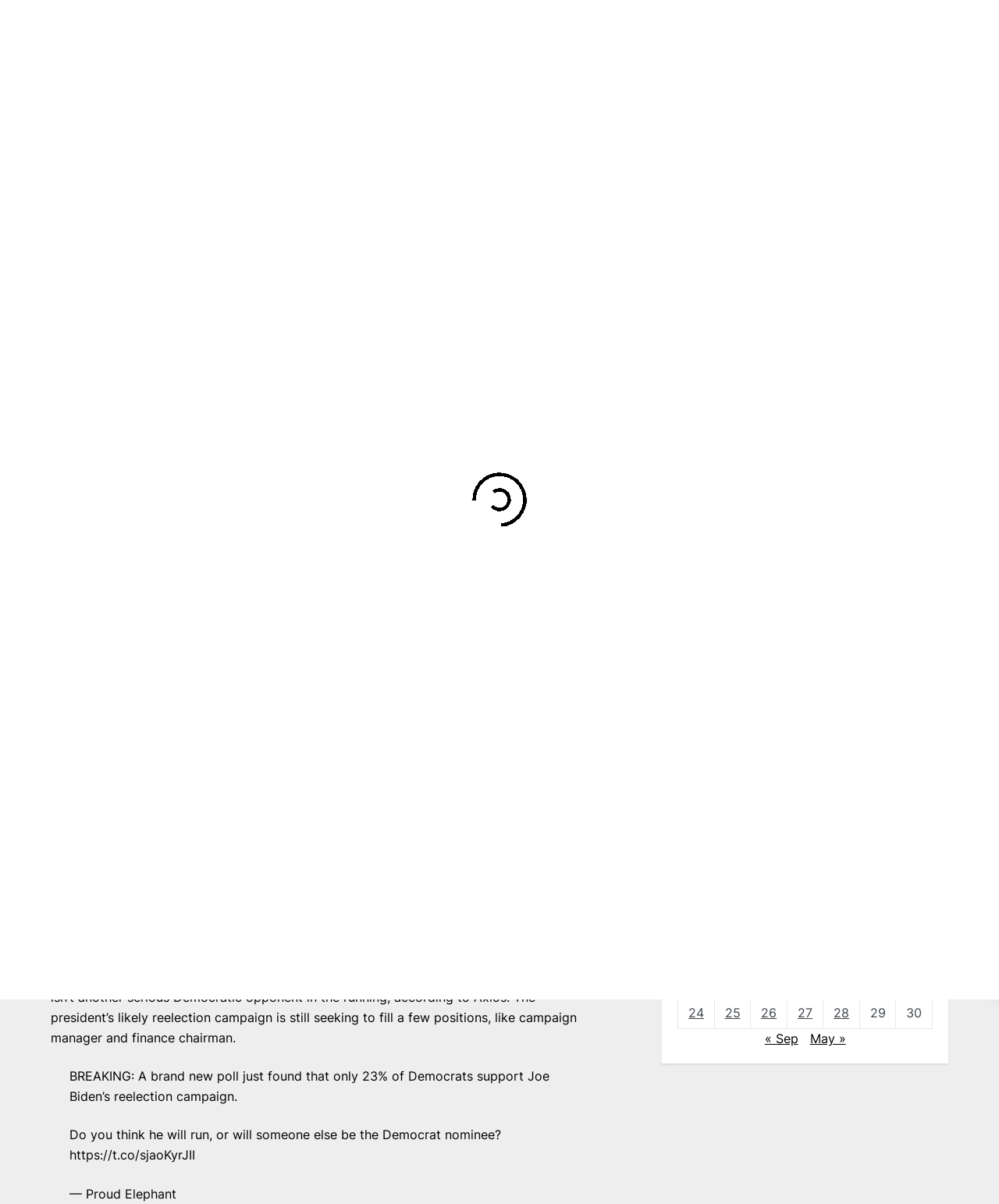Determine the bounding box coordinates for the element that should be clicked to follow this instruction: "View the table for April 2023". The coordinates should be given as four float numbers between 0 and 1, in the format [left, top, right, bottom].

[0.678, 0.675, 0.934, 0.855]